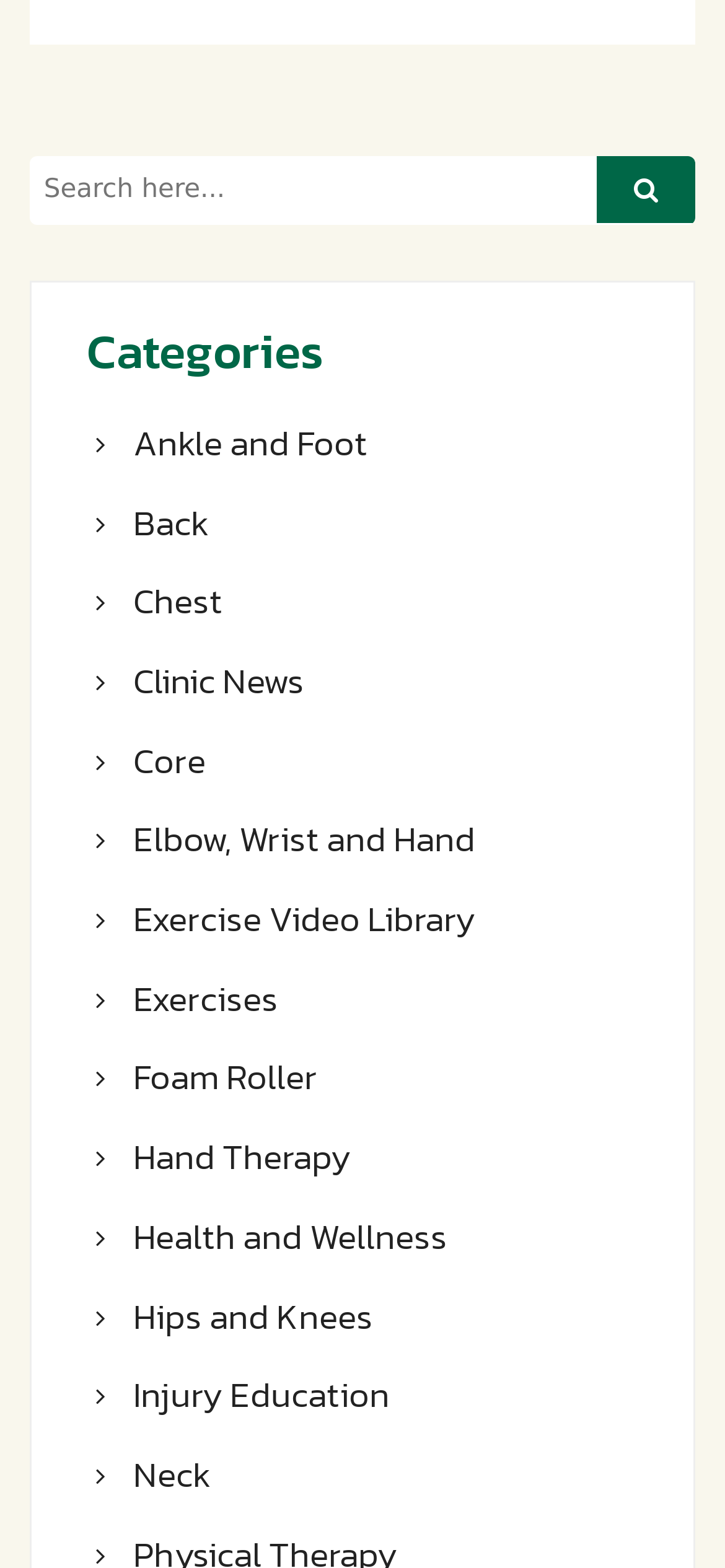What is the purpose of the textbox at the top?
Using the screenshot, give a one-word or short phrase answer.

Search